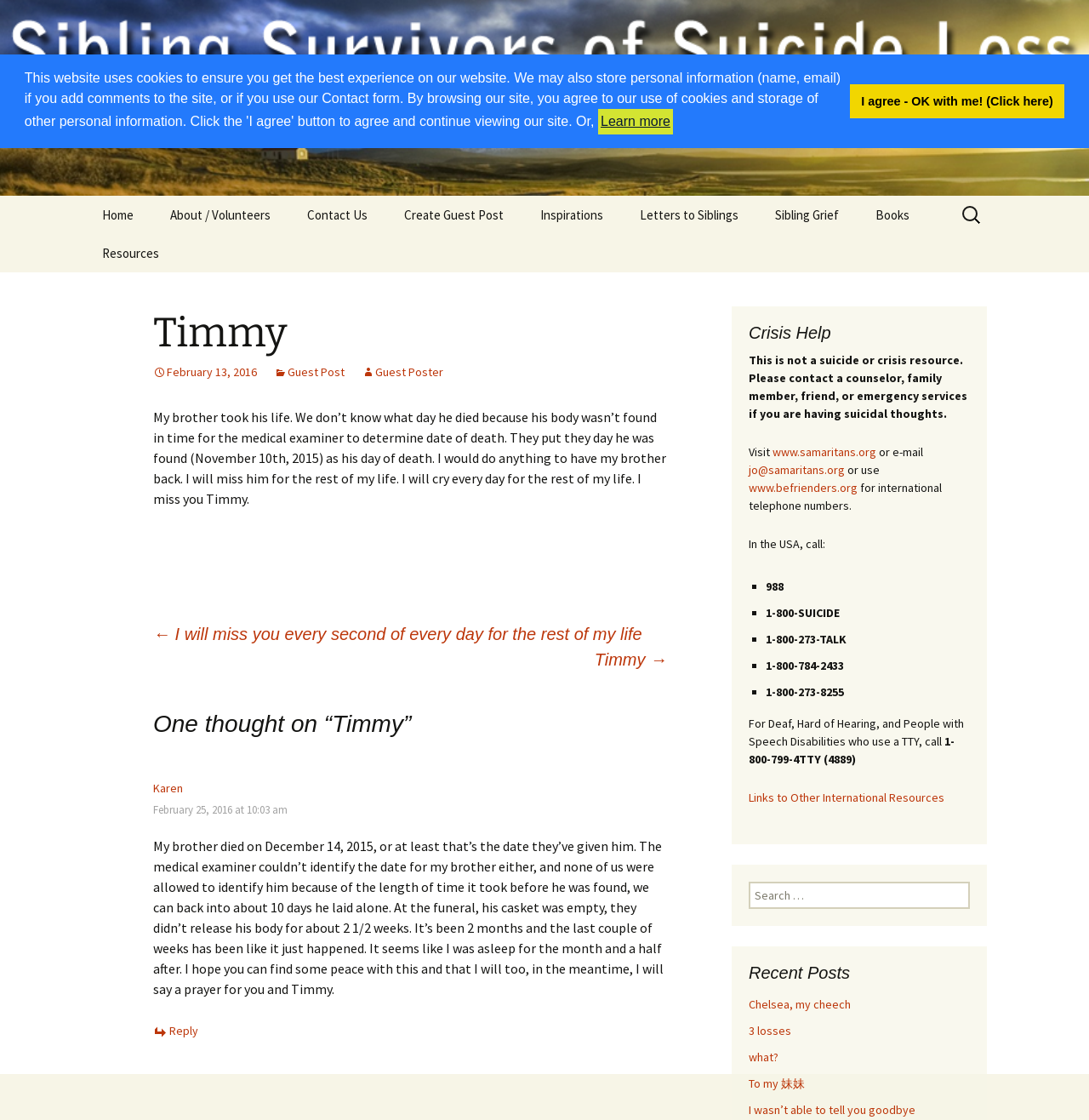What is the name of the person who took his life? Please answer the question using a single word or phrase based on the image.

Timmy